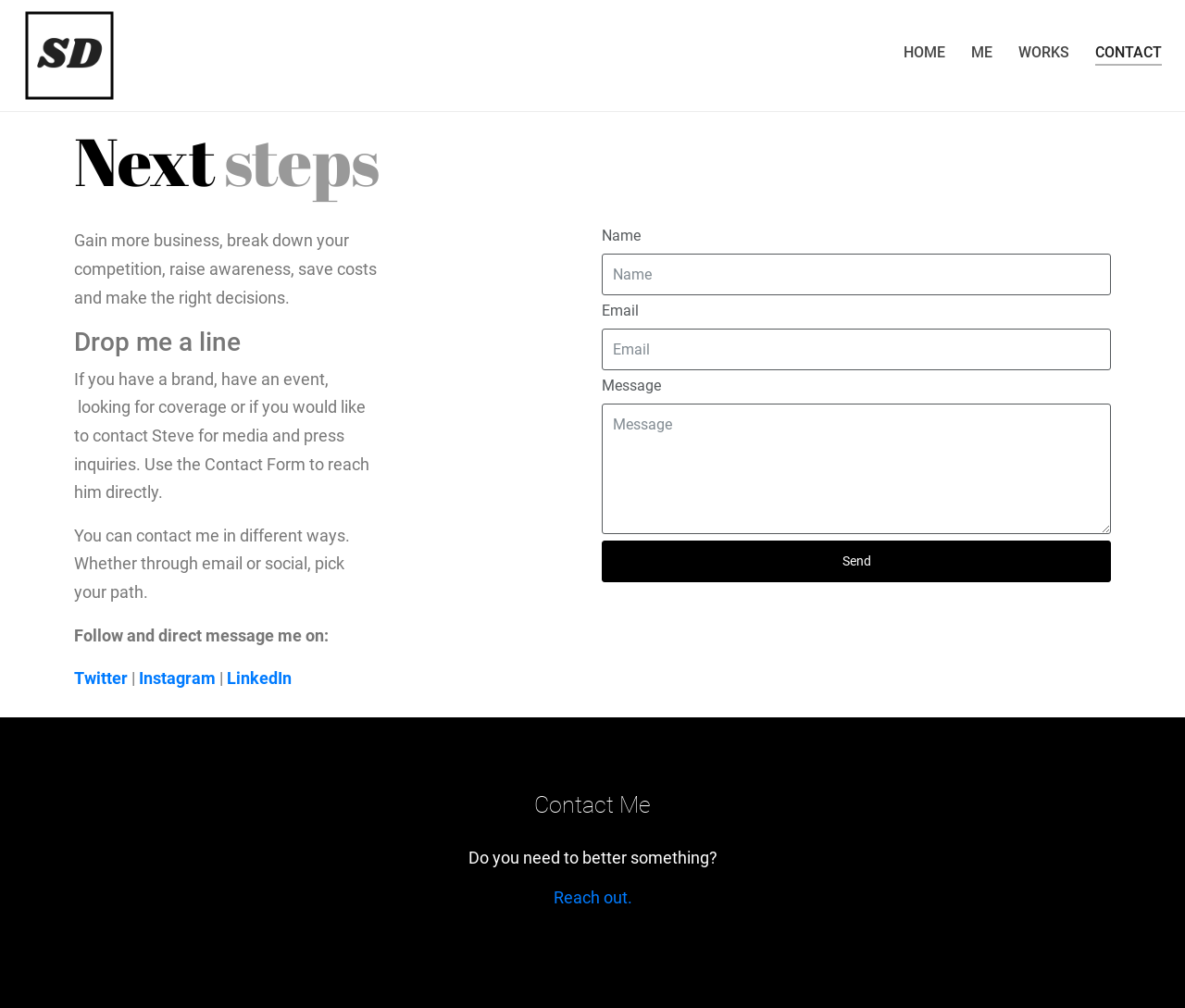Create a detailed summary of all the visual and textual information on the webpage.

The webpage is a contact page for Steve Dolson, with a prominent link to his name at the top left corner, accompanied by a small image of himself. To the right of this, there is a navigation menu with links to "HOME", "ME", "WORKS", and "CONTACT".

Below the navigation menu, there is a main section with a heading "Next steps" followed by a paragraph of text describing the benefits of gaining more business, breaking down competition, and making informed decisions.

Further down, there is a section with a heading "Drop me a line" and a paragraph of text explaining how to contact Steve for media and press inquiries. This is followed by a section with a heading "You can contact me in different ways" and a list of social media platforms, including Twitter, Instagram, and LinkedIn, with links to each platform.

The main section also contains a contact form with fields for "Name", "Email", and "Message", along with a "Send" button. Above the contact form, there is a heading "Contact Me" and a paragraph of text encouraging visitors to reach out if they need to improve something.

At the bottom of the page, there is a final call-to-action with a link to "Reach out." Overall, the webpage is focused on providing a way for visitors to contact Steve Dolson, with a clear and simple layout.